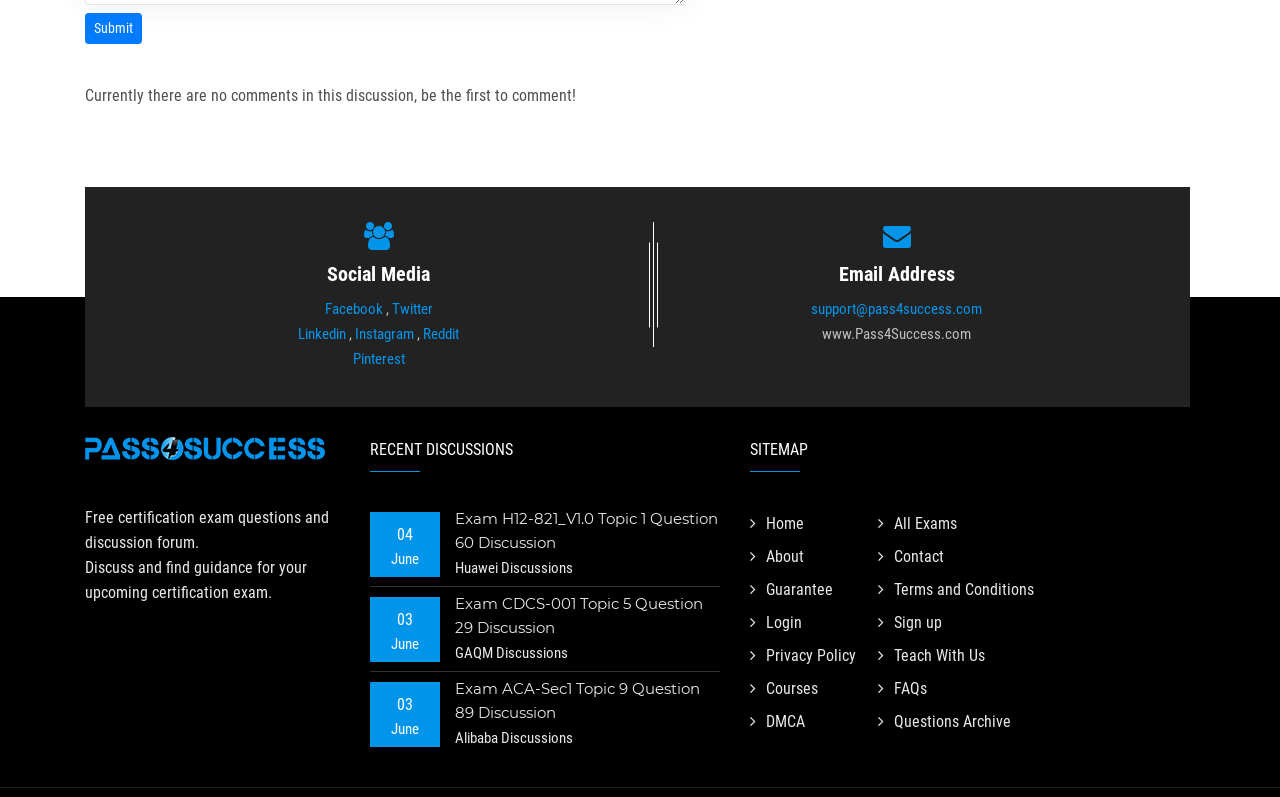Please answer the following query using a single word or phrase: 
What social media platforms are available for discussion?

Facebook, Twitter, Linkedin, Instagram, Reddit, Pinterest